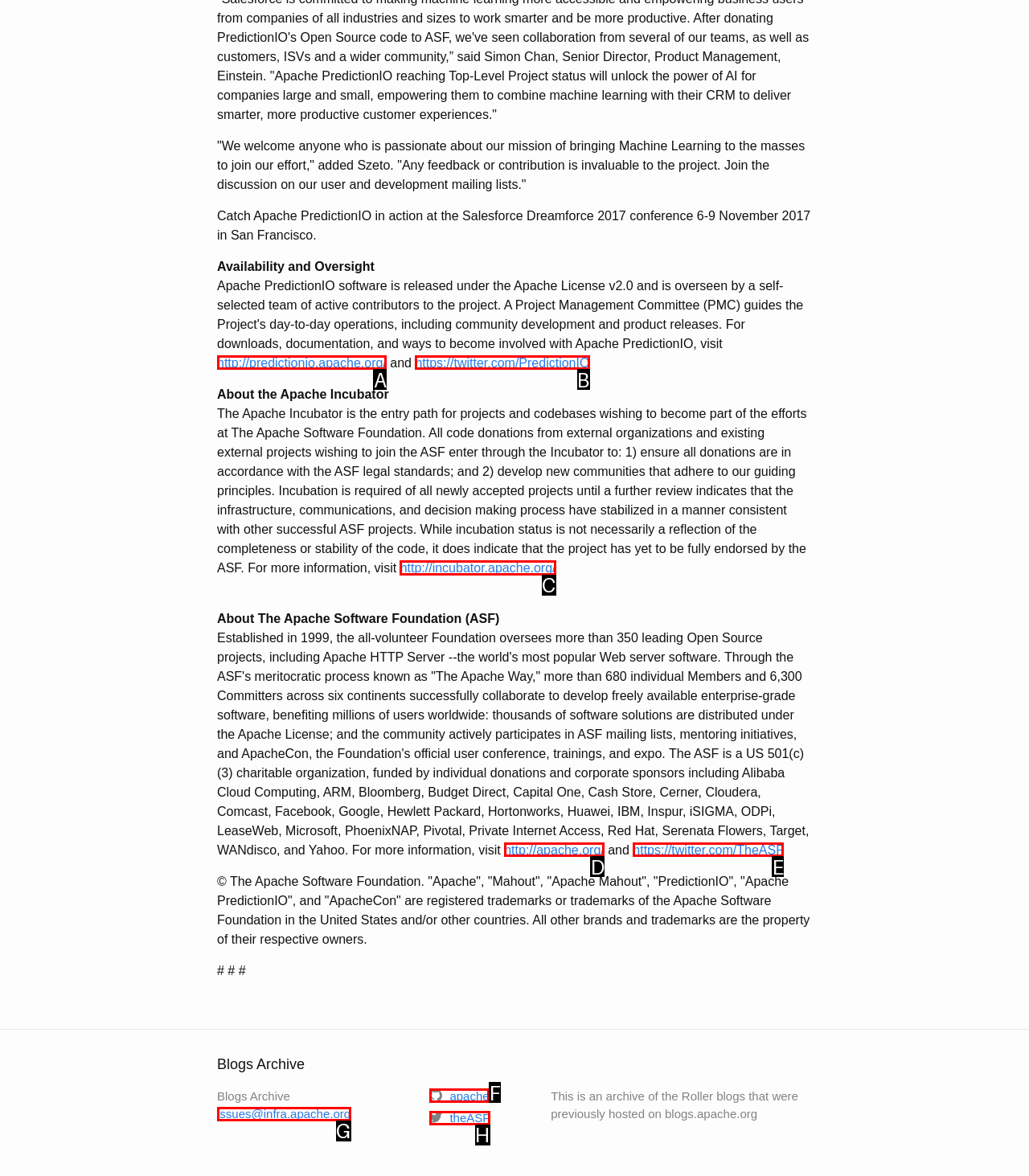Tell me the letter of the UI element to click in order to accomplish the following task: Learn more about the Apache Incubator
Answer with the letter of the chosen option from the given choices directly.

C